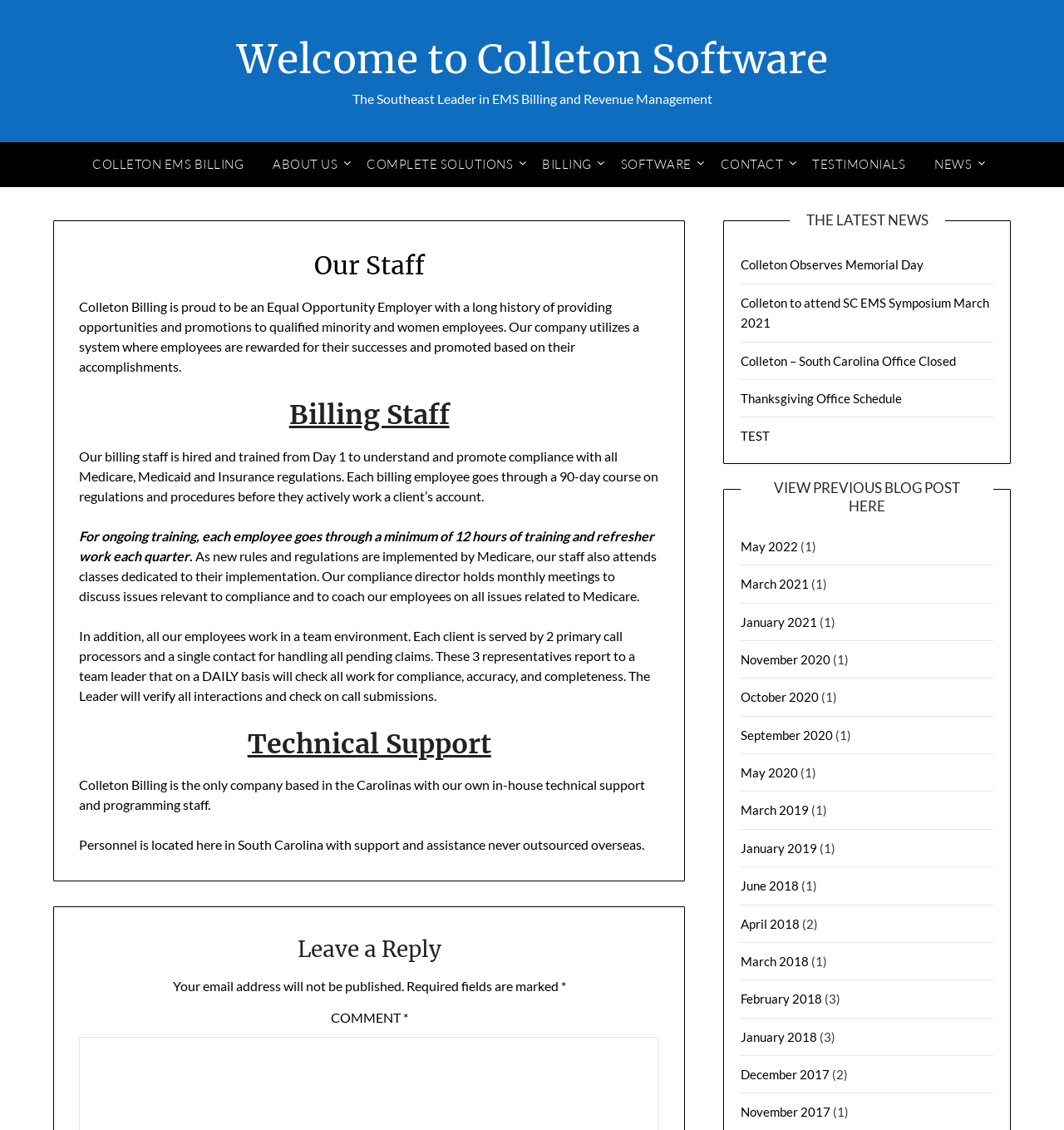Please indicate the bounding box coordinates for the clickable area to complete the following task: "Click on ABOUT US". The coordinates should be specified as four float numbers between 0 and 1, i.e., [left, top, right, bottom].

[0.244, 0.126, 0.33, 0.166]